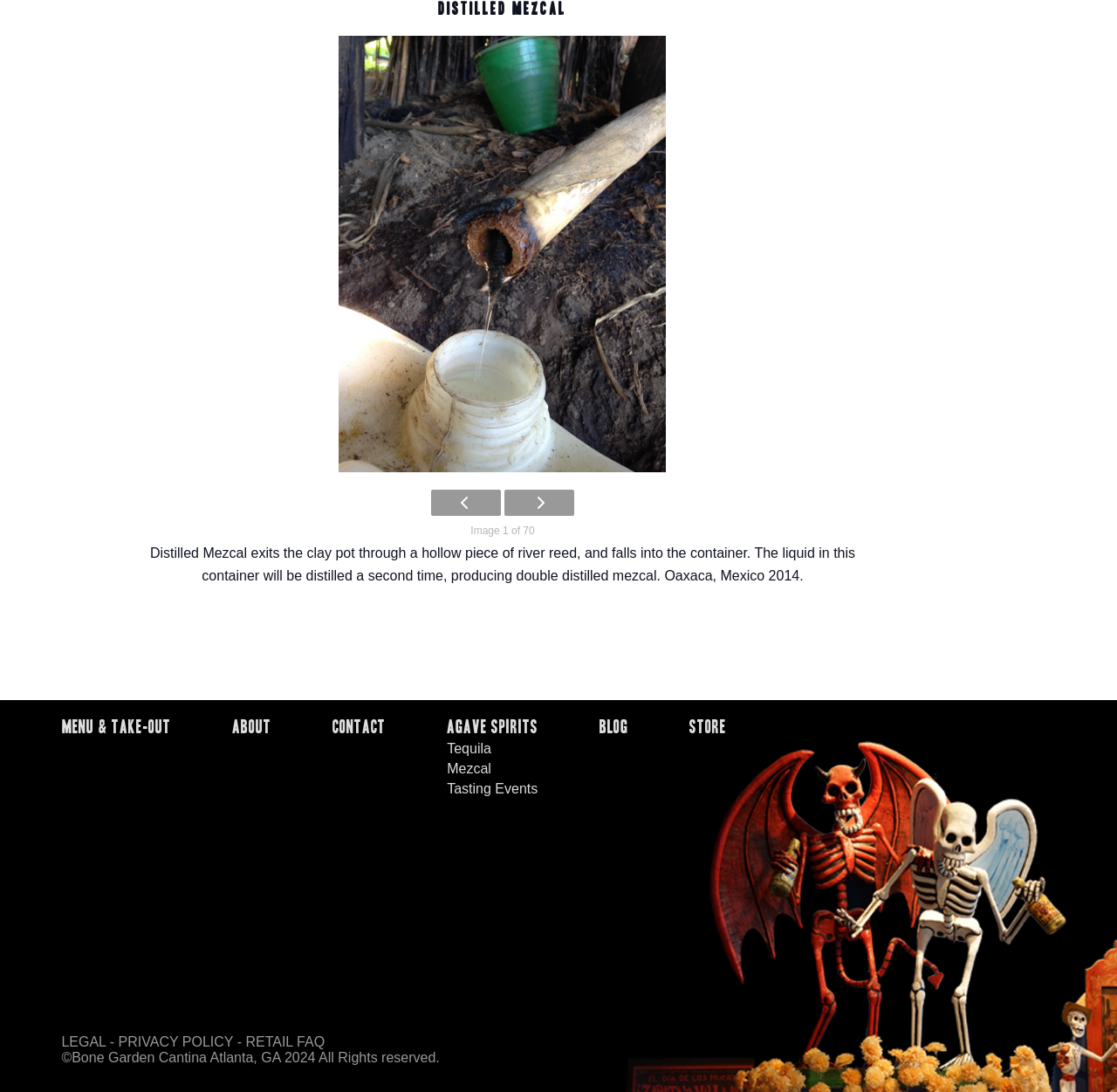Identify the bounding box coordinates of the region I need to click to complete this instruction: "Click on Distilled Mezcal".

[0.06, 0.033, 0.84, 0.433]